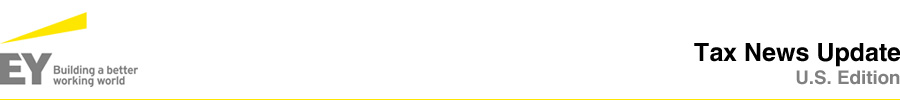Detail all significant aspects of the image you see.

The image presents the branding for "EY" (Ernst & Young), complemented by the tagline "Building a better working world." Below this, it features a header that reads "Tax News Update" followed by "U.S. Edition." This design indicates the publication is focused on tax news pertinent to the United States, likely aimed at professionals seeking current information and updates in the tax landscape. The overall composition combines professional aesthetics with clear informational purpose, aligning with EY's brand identity in the finance and consulting sector.